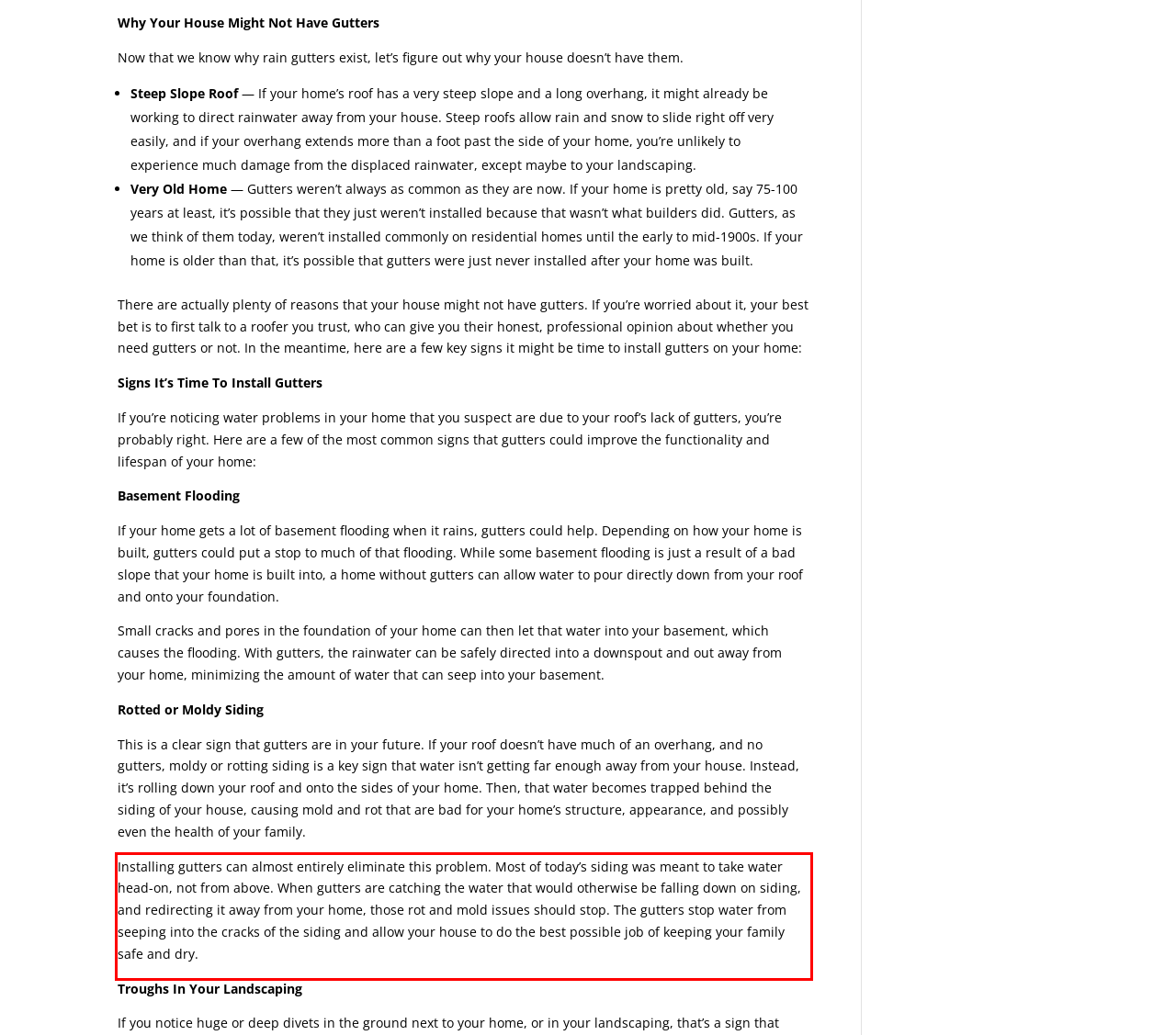You are presented with a screenshot containing a red rectangle. Extract the text found inside this red bounding box.

Installing gutters can almost entirely eliminate this problem. Most of today’s siding was meant to take water head-on, not from above. When gutters are catching the water that would otherwise be falling down on siding, and redirecting it away from your home, those rot and mold issues should stop. The gutters stop water from seeping into the cracks of the siding and allow your house to do the best possible job of keeping your family safe and dry.